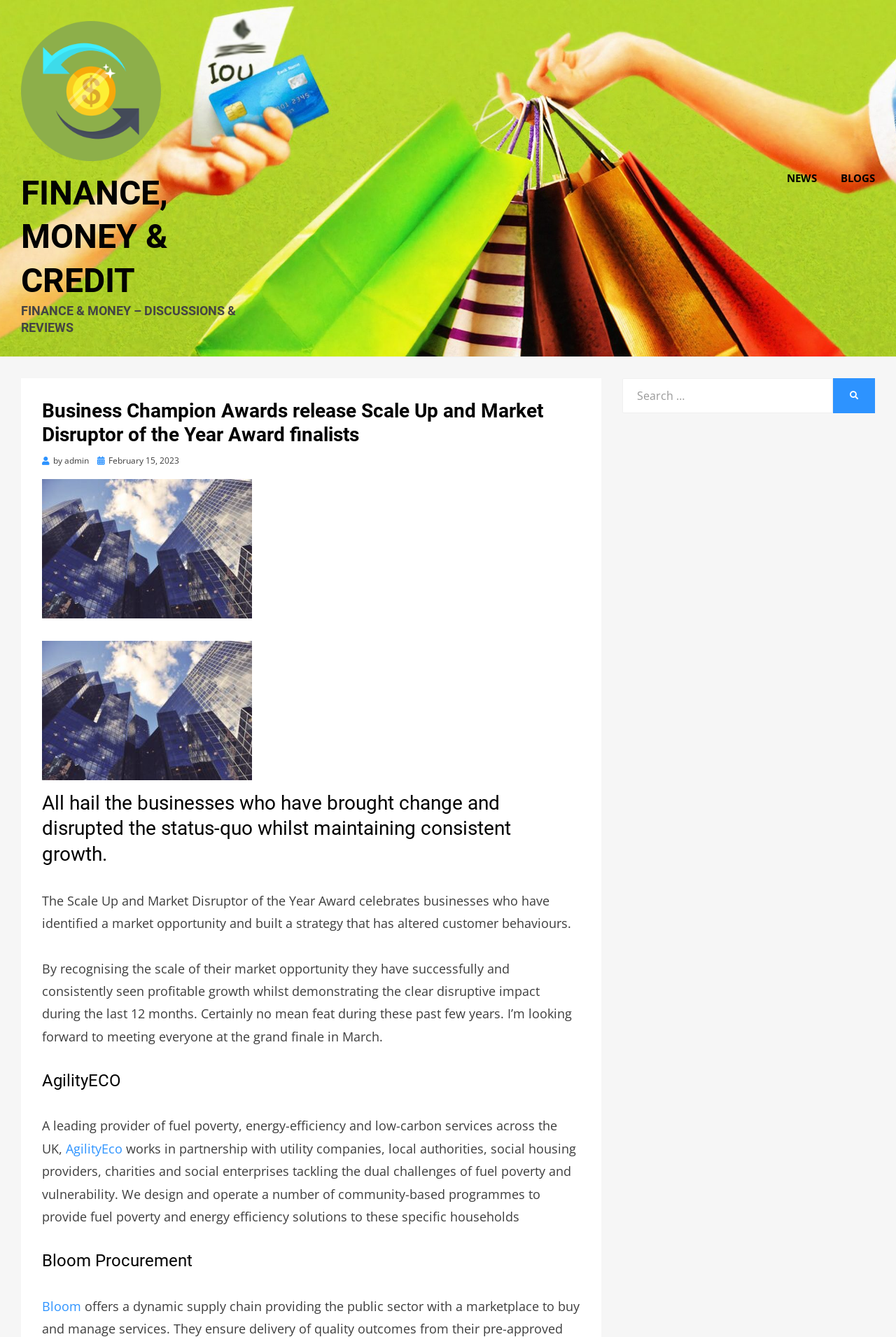What is the category of the news article?
Could you give a comprehensive explanation in response to this question?

I determined the category by looking at the link 'Finance, Money & Credit' at the top of the webpage, which suggests that the news article belongs to this category.